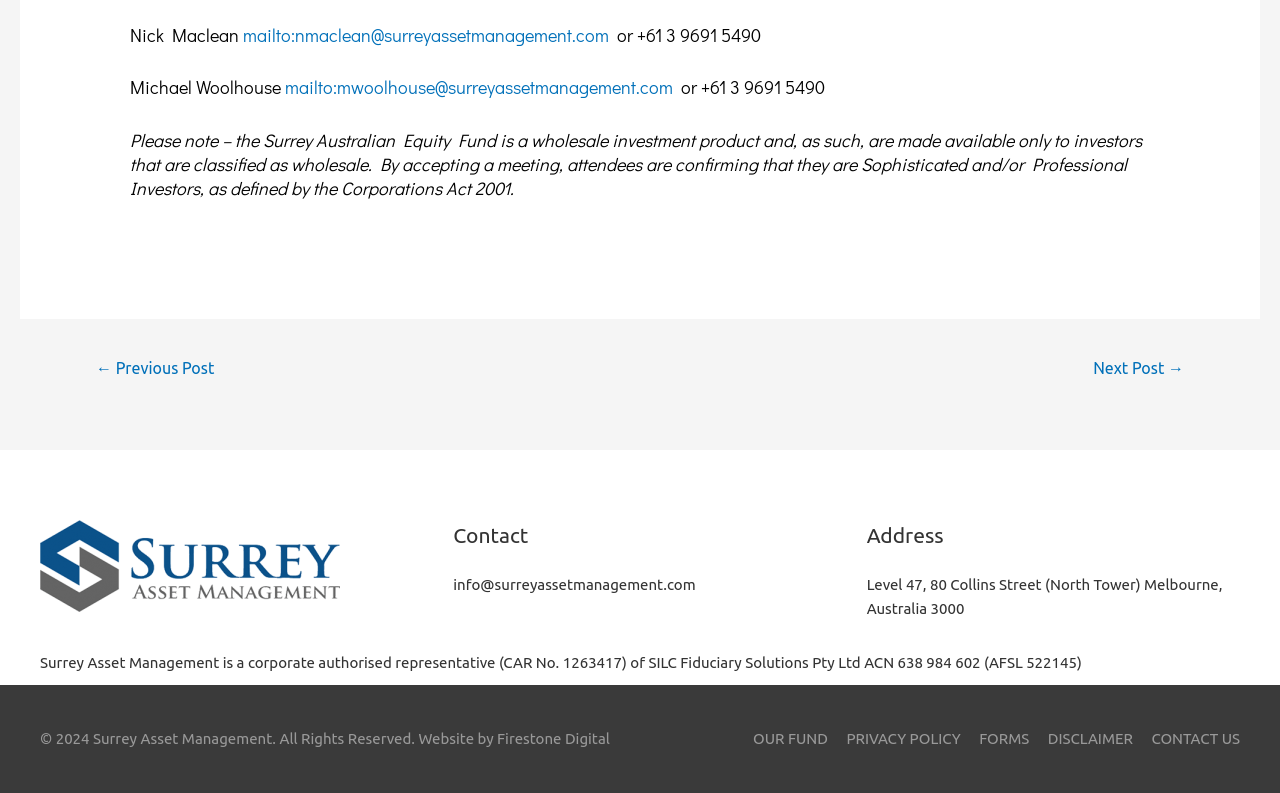Please find the bounding box coordinates of the element that needs to be clicked to perform the following instruction: "Contact via info@surreyassetmanagement.com". The bounding box coordinates should be four float numbers between 0 and 1, represented as [left, top, right, bottom].

[0.354, 0.726, 0.543, 0.748]